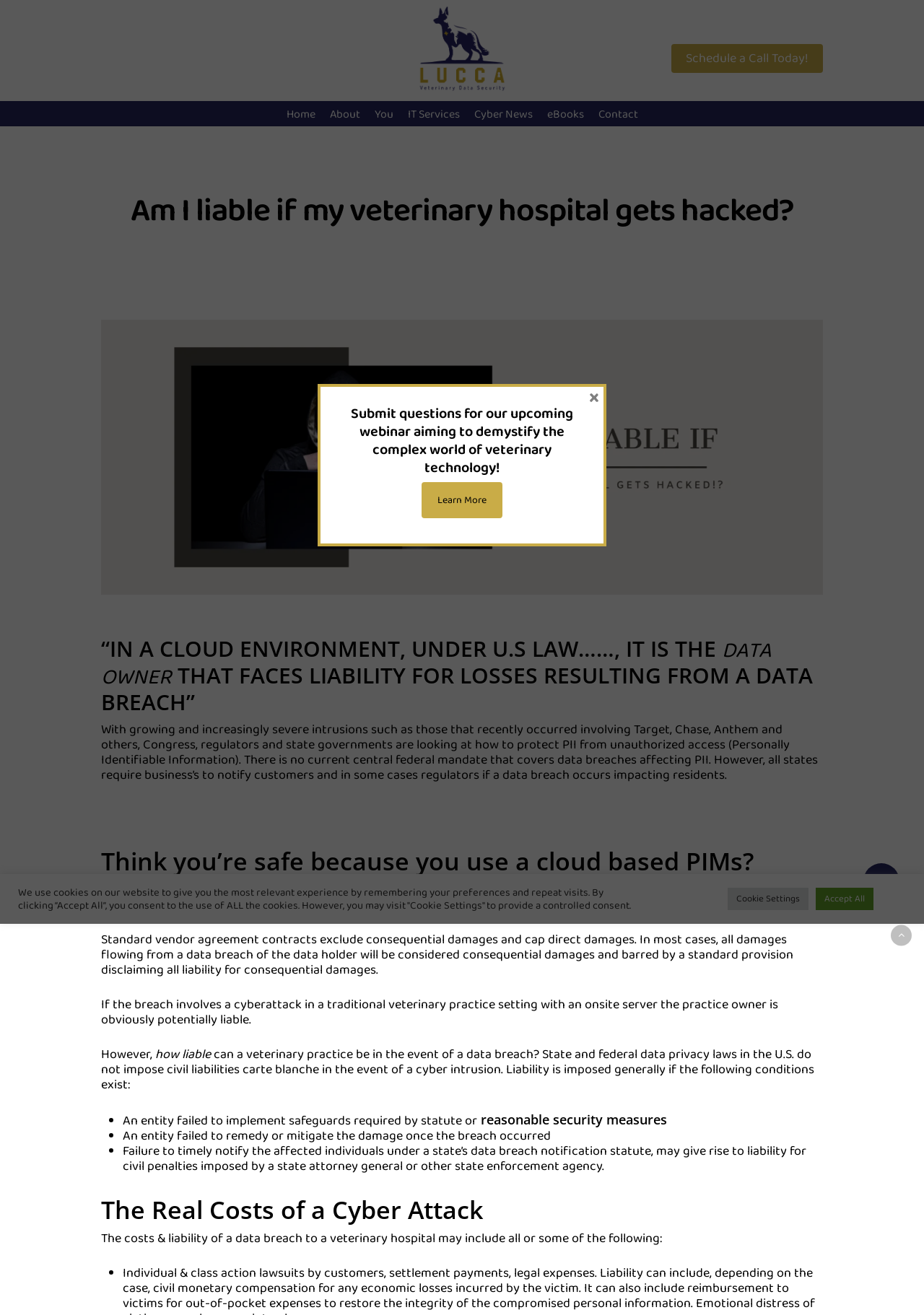Identify the bounding box coordinates of the clickable region to carry out the given instruction: "Click the 'Learn More' link about ransomware protection".

[0.865, 0.598, 0.982, 0.628]